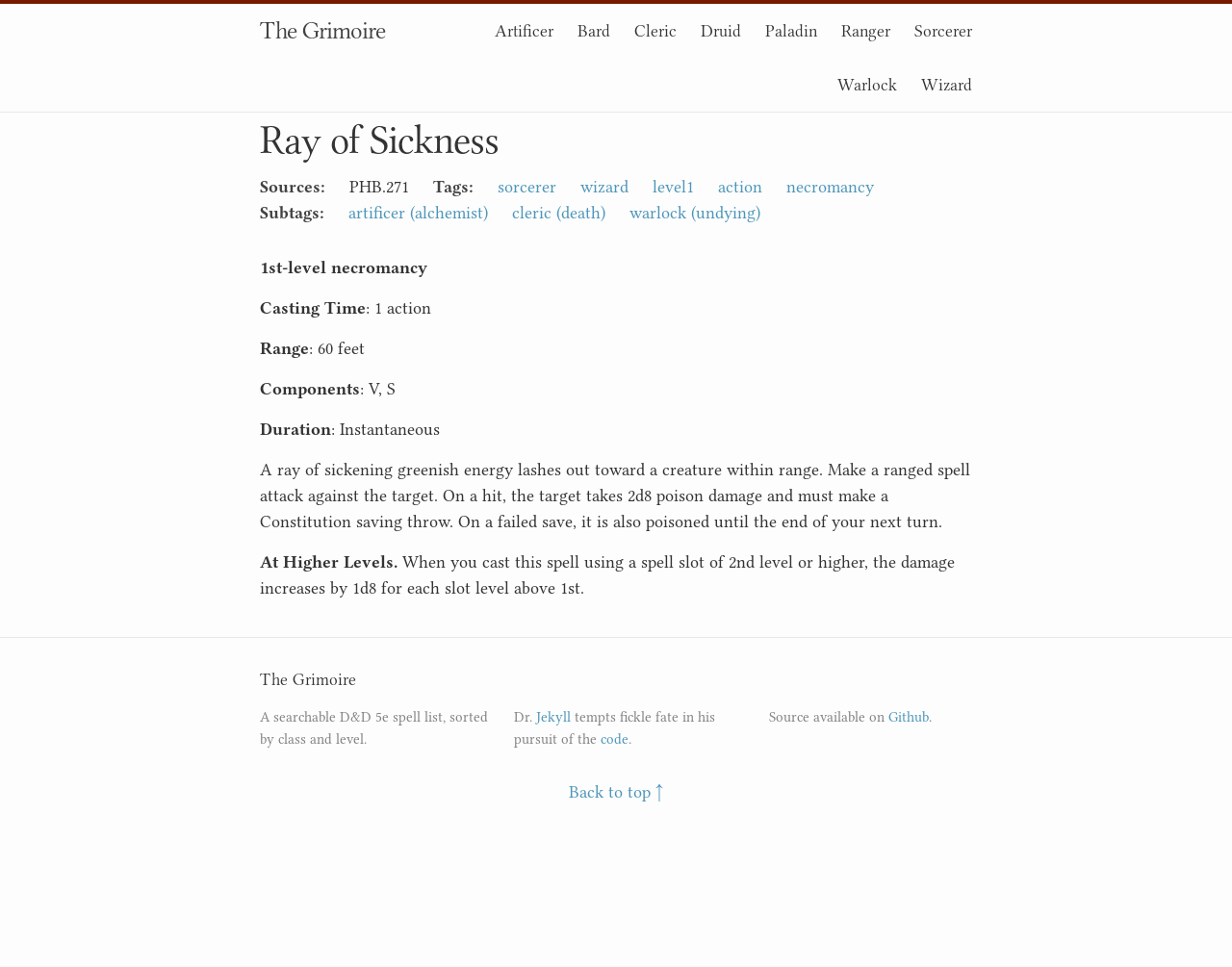What is the name of the website?
Please answer the question with as much detail as possible using the screenshot.

I found the answer by examining the heading element with the text 'The Grimoire' which is the title of the website.